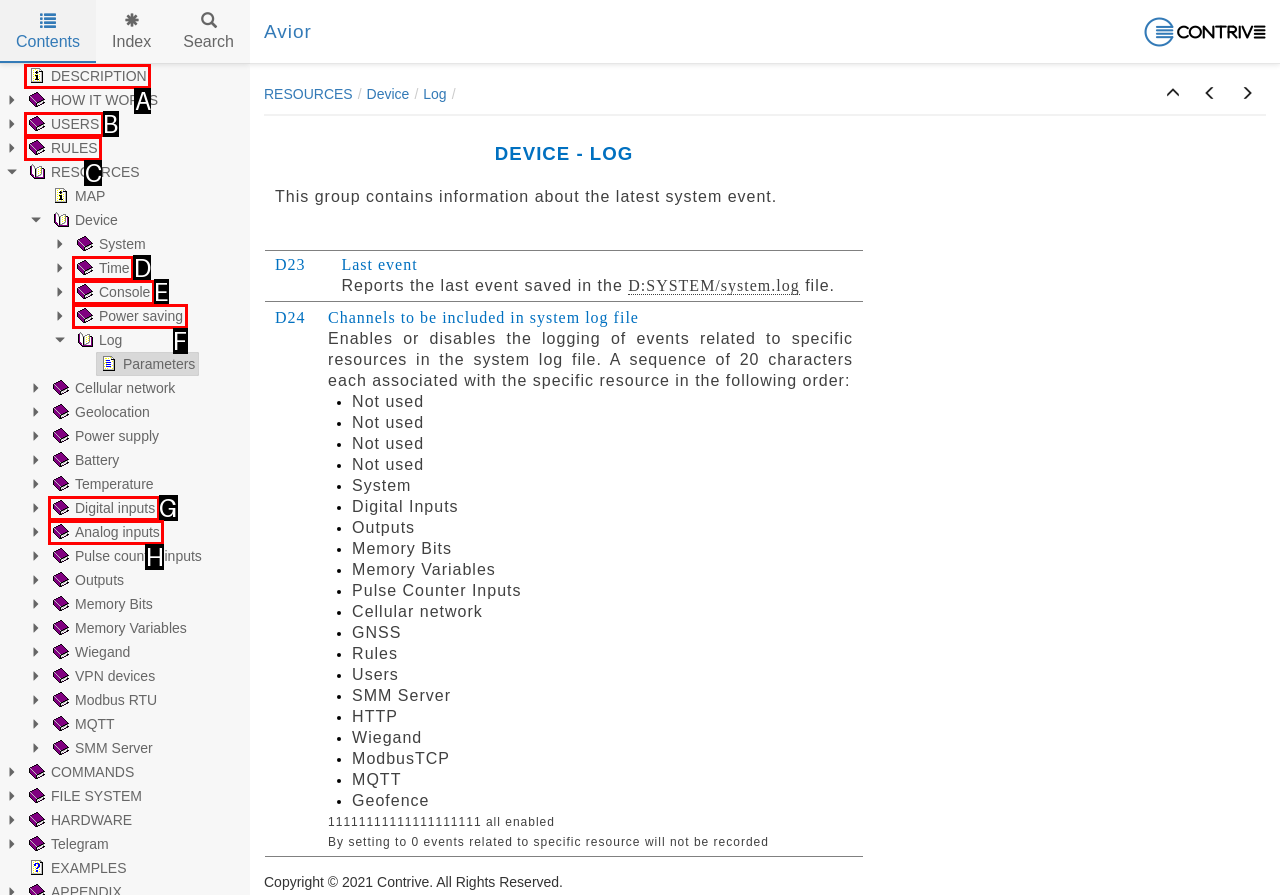Based on the description: DESCRIPTION, identify the matching HTML element. Reply with the letter of the correct option directly.

A